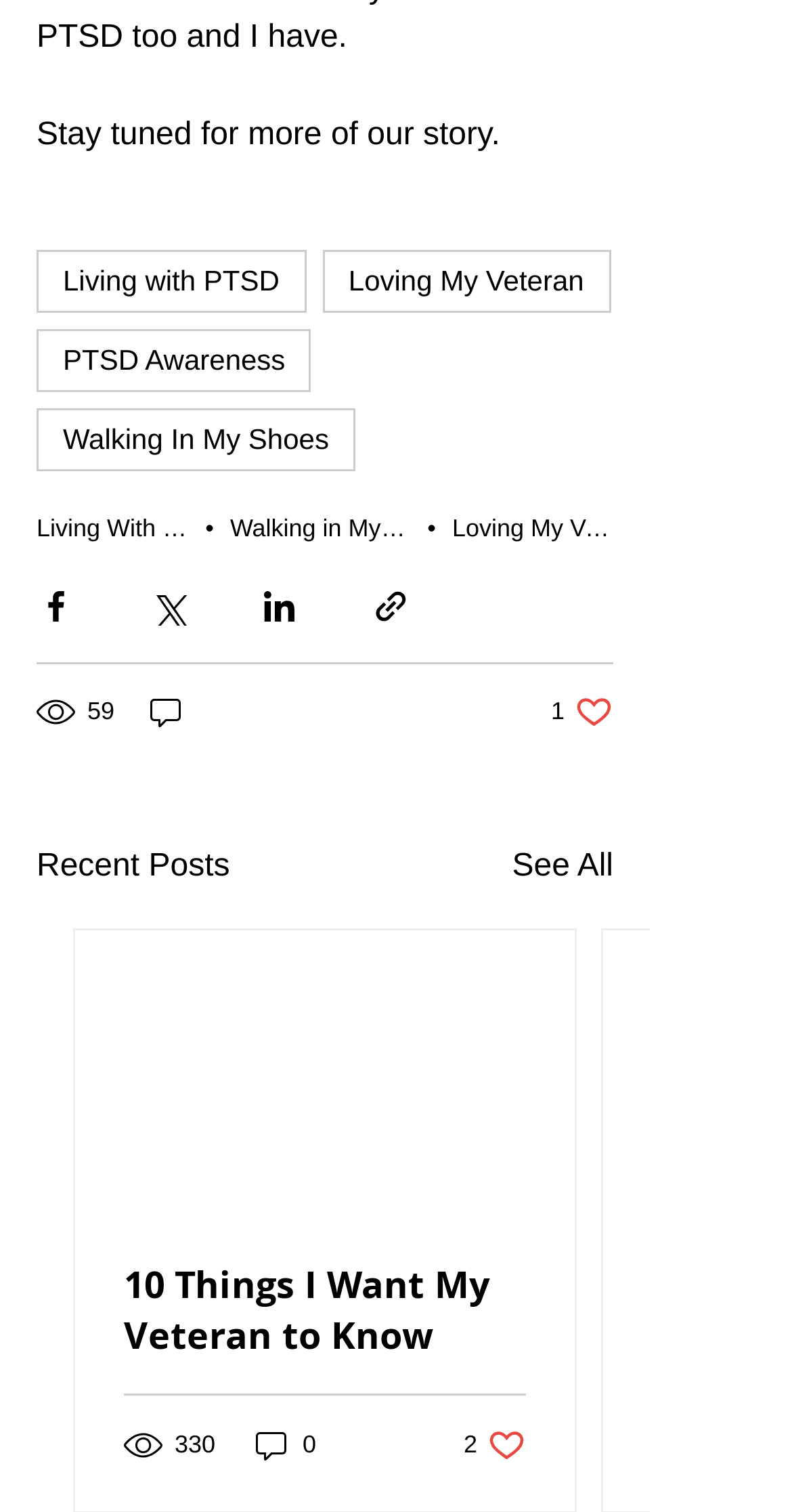Find the bounding box coordinates for the area you need to click to carry out the instruction: "Like the post". The coordinates should be four float numbers between 0 and 1, indicated as [left, top, right, bottom].

[0.696, 0.458, 0.774, 0.484]